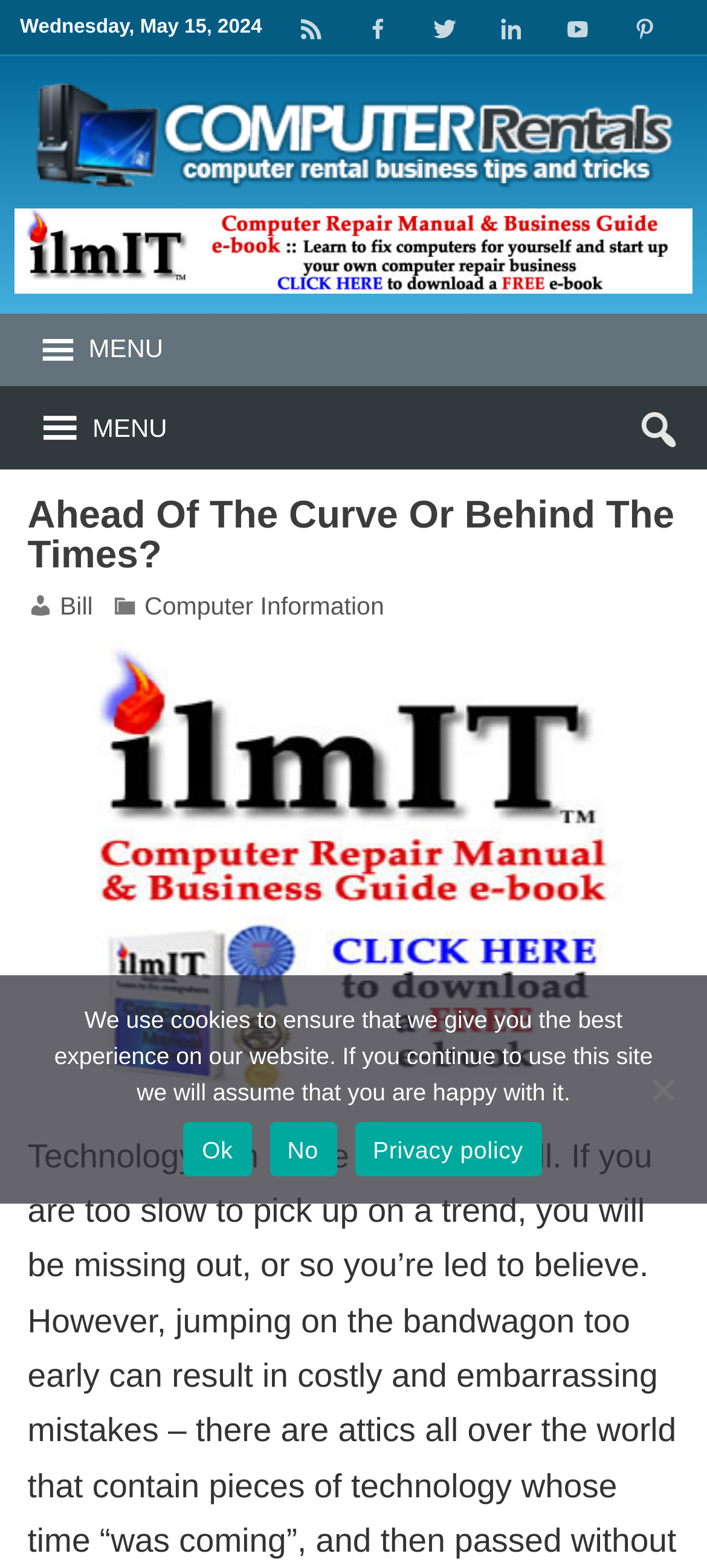Carefully observe the image and respond to the question with a detailed answer:
What is the title of the image at the top right?

The image at the top right of the webpage has a bounding box of [0.038, 0.046, 0.962, 0.127] and is titled 'Computer Rental'.